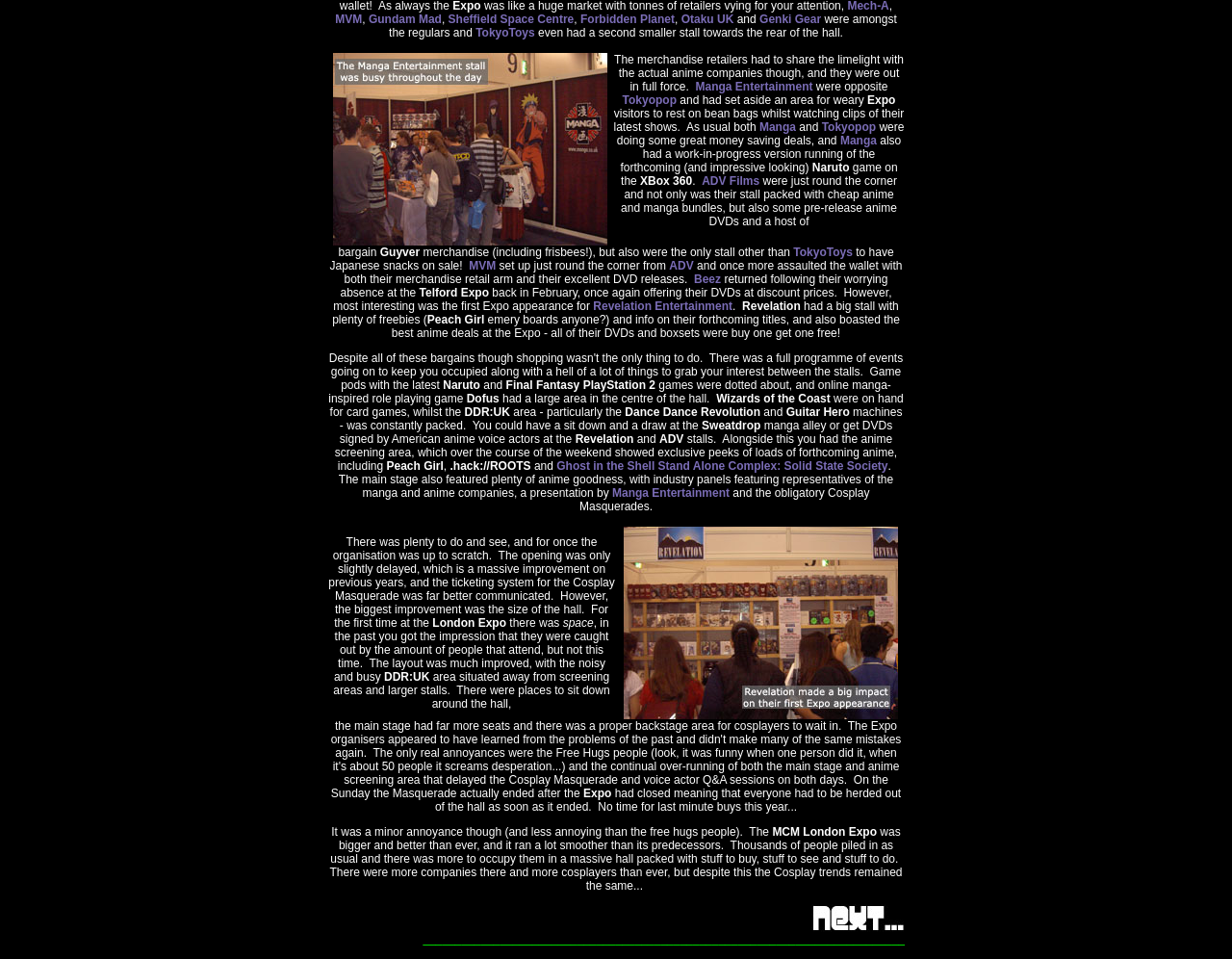Identify the bounding box coordinates for the UI element mentioned here: "Manga Entertainment". Provide the coordinates as four float values between 0 and 1, i.e., [left, top, right, bottom].

[0.497, 0.507, 0.592, 0.521]